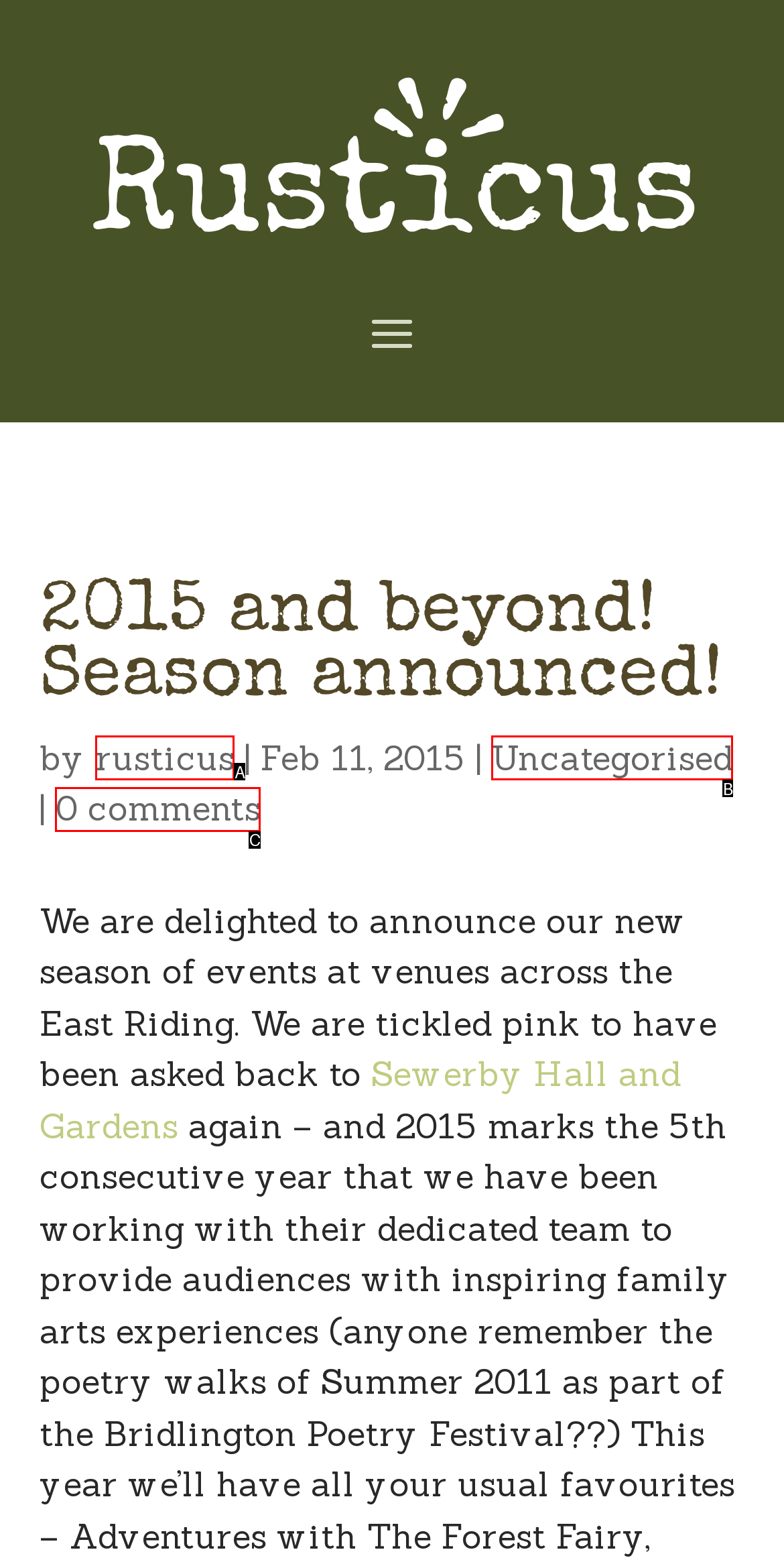From the provided options, which letter corresponds to the element described as: rusticus
Answer with the letter only.

A